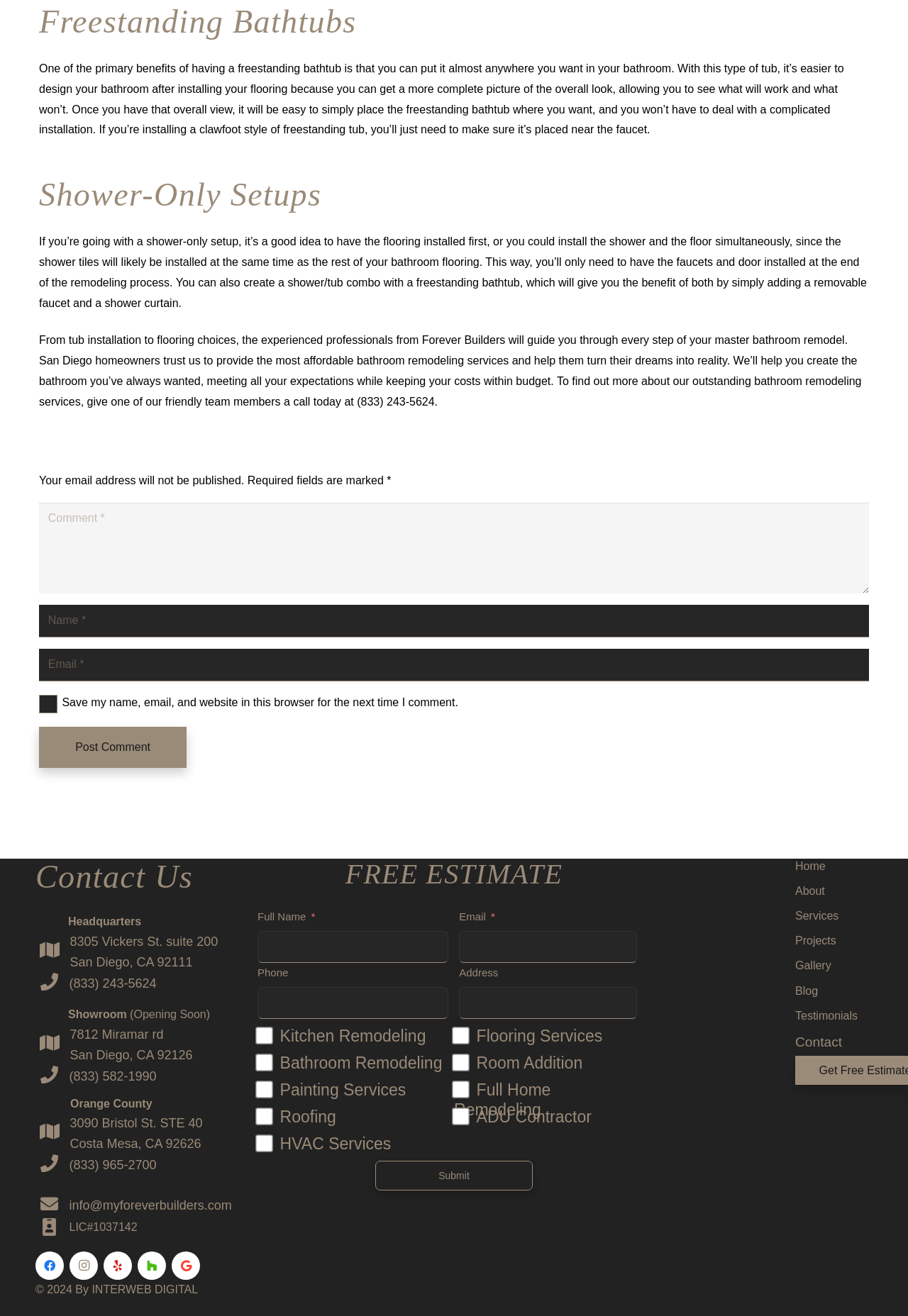Locate the bounding box coordinates of the clickable area needed to fulfill the instruction: "Leave a comment".

[0.043, 0.382, 0.957, 0.451]